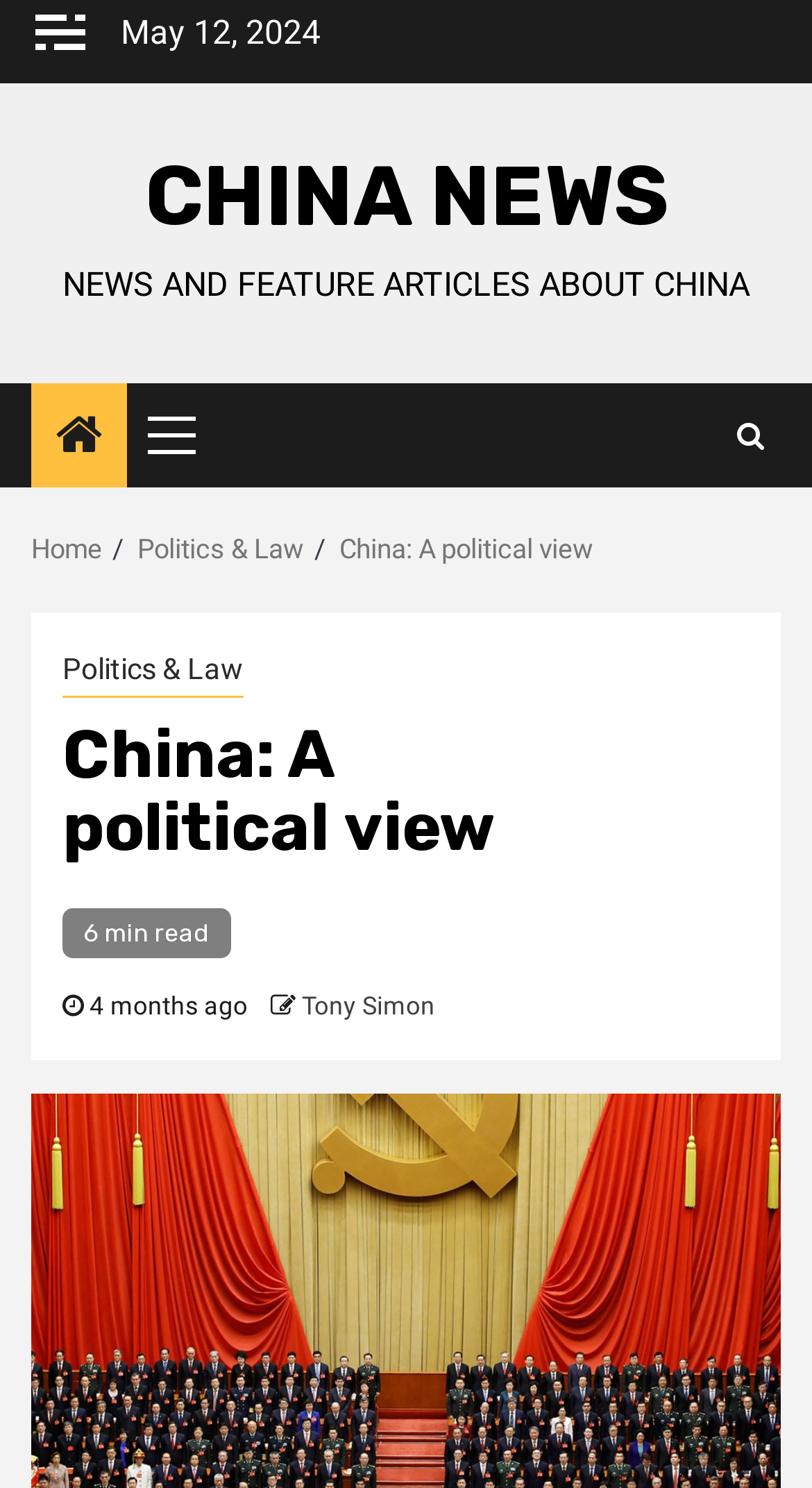Pinpoint the bounding box coordinates of the clickable element to carry out the following instruction: "Visit the CHINA NEWS page."

[0.178, 0.099, 0.822, 0.165]